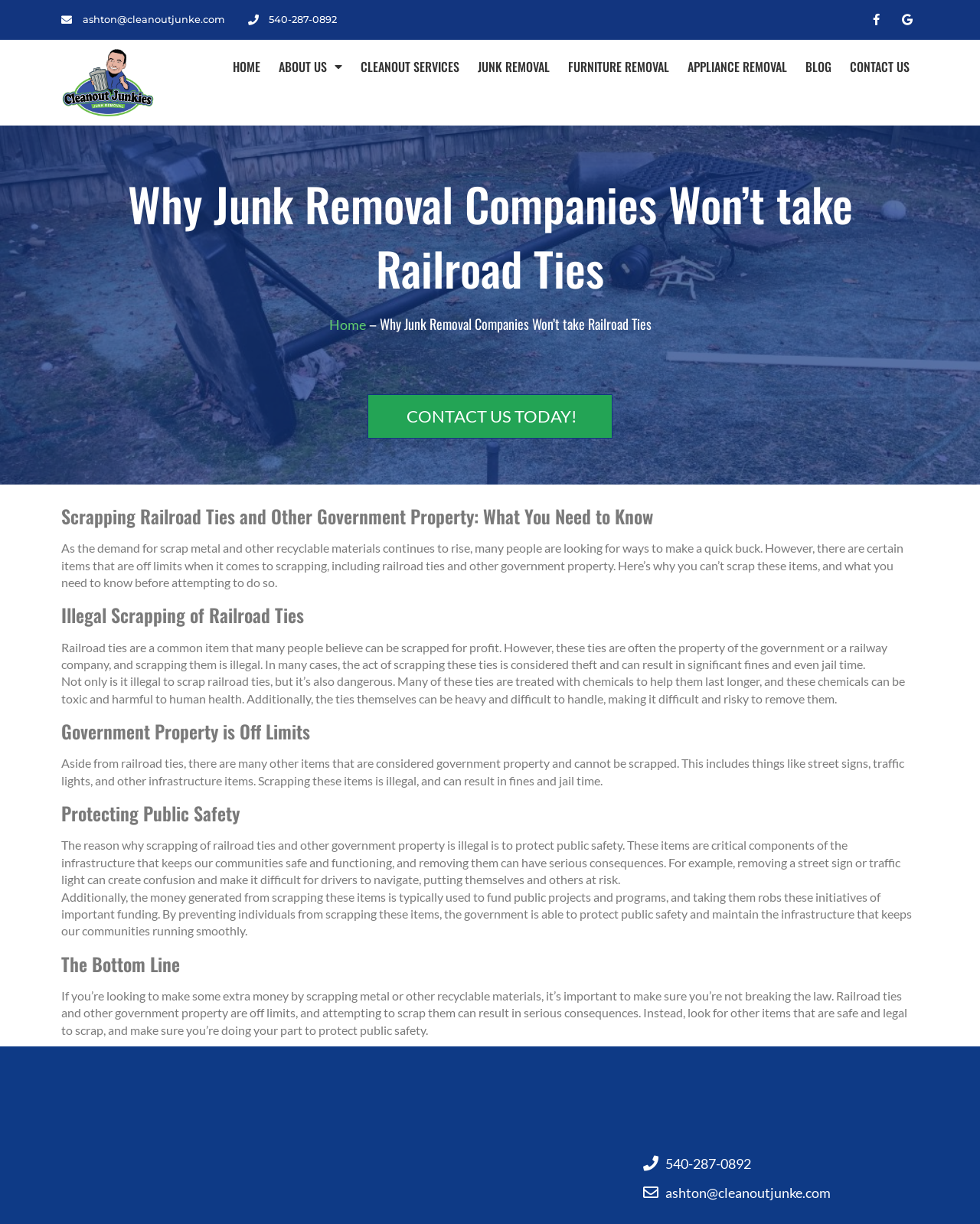Please determine the bounding box coordinates of the element to click in order to execute the following instruction: "View the 'BLOG' page". The coordinates should be four float numbers between 0 and 1, specified as [left, top, right, bottom].

[0.812, 0.039, 0.858, 0.07]